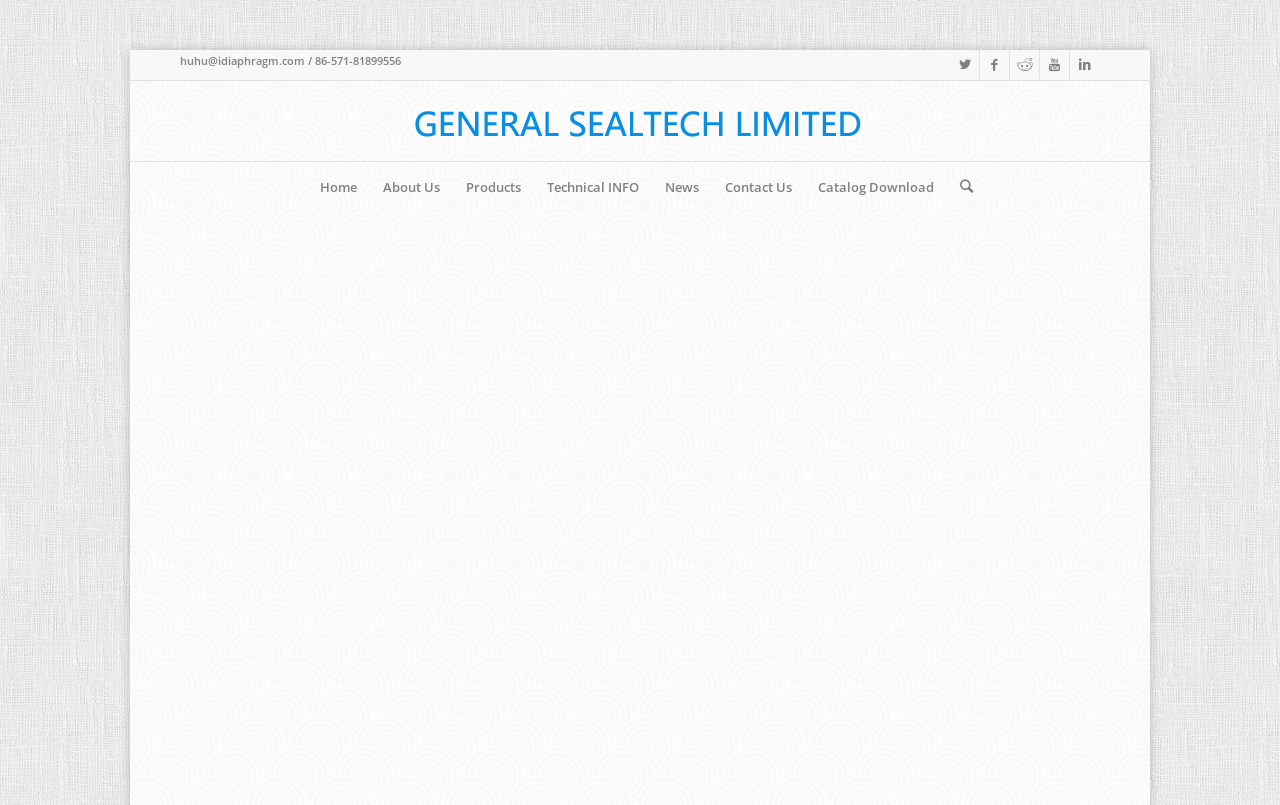Analyze the image and give a detailed response to the question:
What is the phone number on the webpage?

I found the phone number by looking at the StaticText element with the text 'huhu@idiaphragm.com / 86-571-81899556' which has a bounding box coordinate of [0.141, 0.066, 0.313, 0.084].